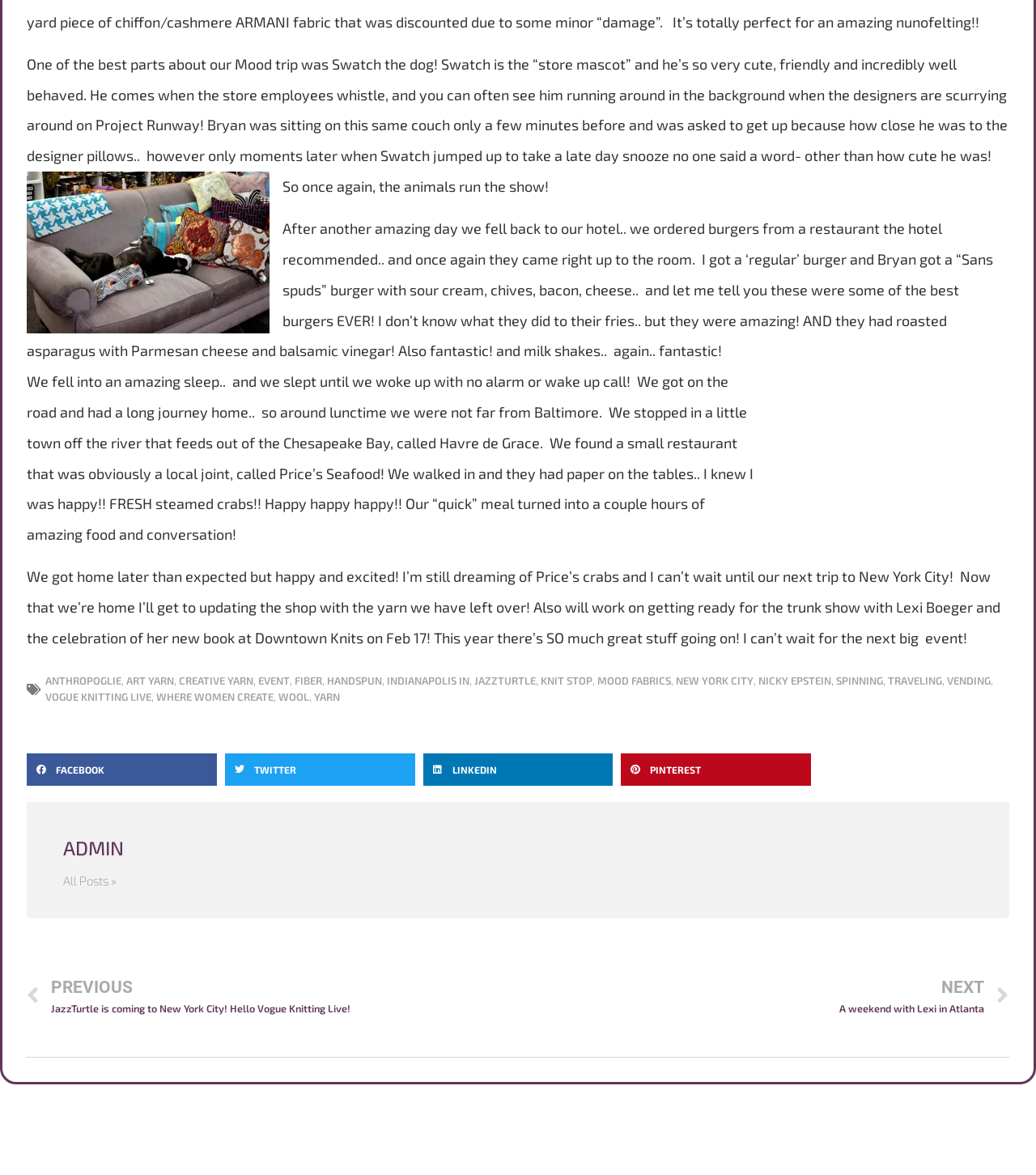Determine the bounding box for the UI element described here: "Facebook".

[0.026, 0.641, 0.209, 0.669]